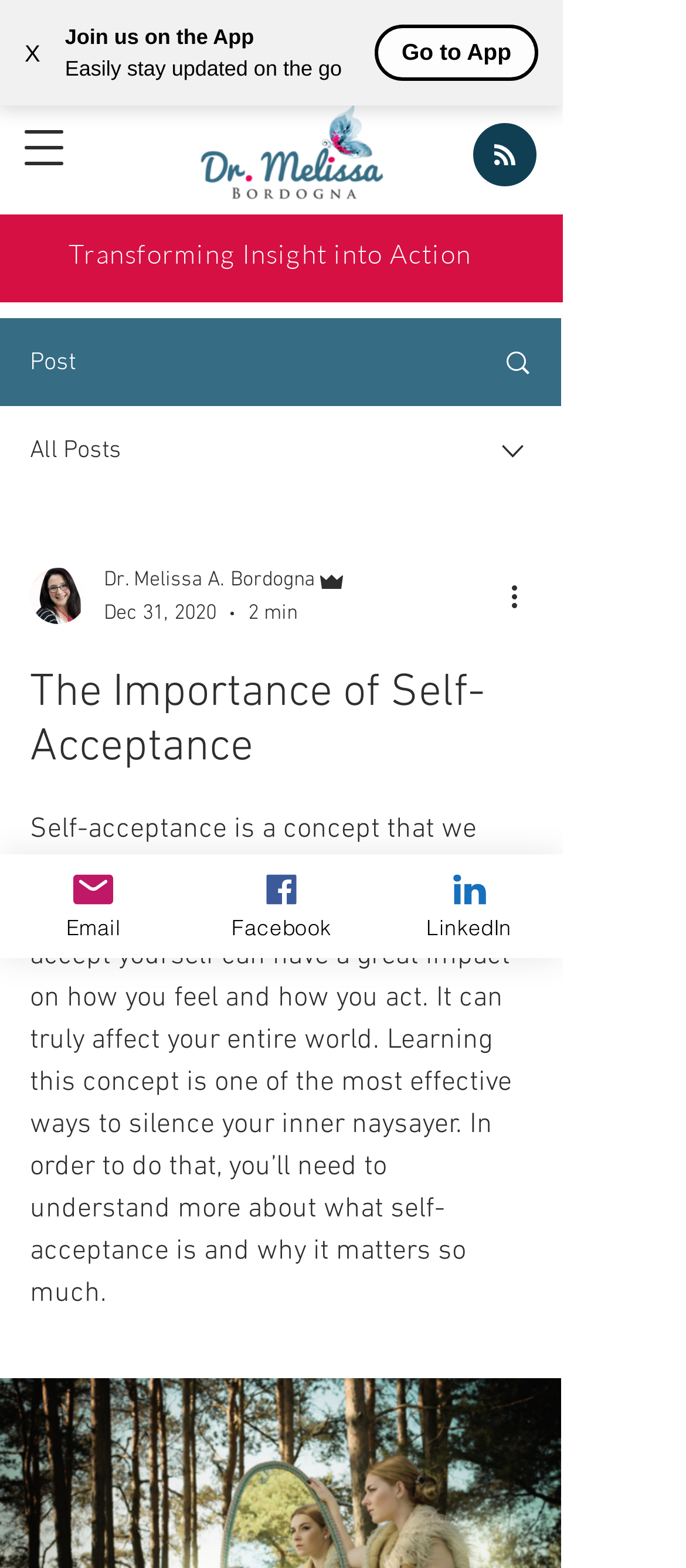Generate a thorough caption that explains the contents of the webpage.

The webpage is about the importance of self-acceptance, with a focus on its impact on one's feelings and actions. At the top left corner, there is a button to close the current window, and next to it, a text "Join us on the App" with a call-to-action button "Go to App" on the right side. Below this section, there is a heading "Transforming Insight into Action" followed by a link and an image.

On the top right corner, there is an open navigation menu button, and next to it, a social bar with links to Facebook, Twitter, YouTube, Instagram, and LinkedIn, each represented by a grey circle icon. Below the social bar, there is a section with a heading "The Importance of Self-Acceptance" and a paragraph of text that explains the concept of self-acceptance and its significance.

To the right of the heading, there is a link with an image, and below it, a section with the writer's picture, name, and title "Admin", along with the date "Dec 31, 2020" and a duration "2 min". There is also a "More actions" button with an image.

At the bottom of the page, there are links to "Email", "Facebook", and "LinkedIn", each with an image. Overall, the webpage has a clean layout with a focus on the main topic of self-acceptance, accompanied by various links and images.